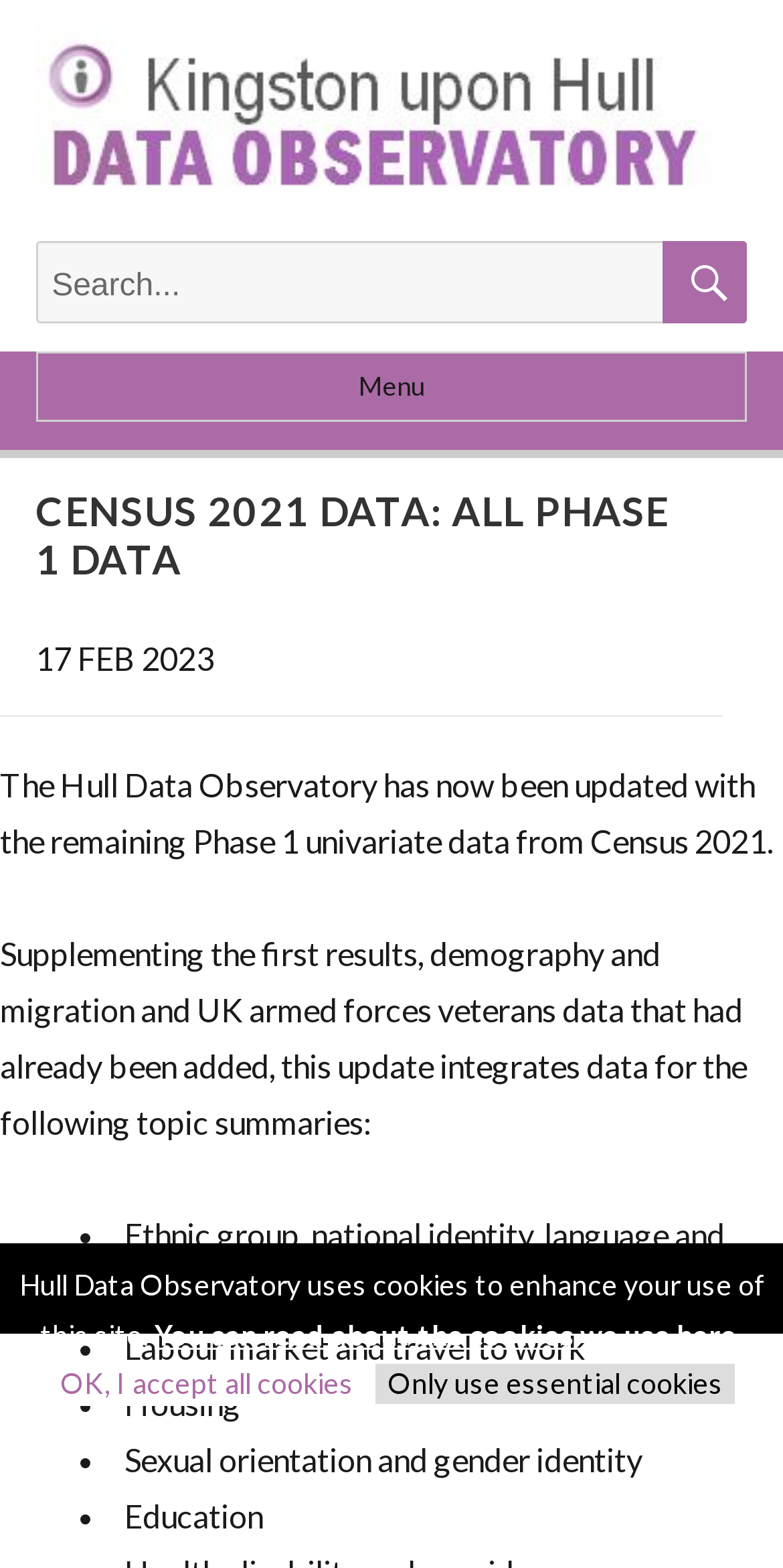Please examine the image and provide a detailed answer to the question: What are the topic summaries of the updated data?

The webpage lists the topic summaries of the updated data, which include Ethnic group, national identity, language and religion, Labour market and travel to work, Housing, Sexual orientation and gender identity, and Education, among others.